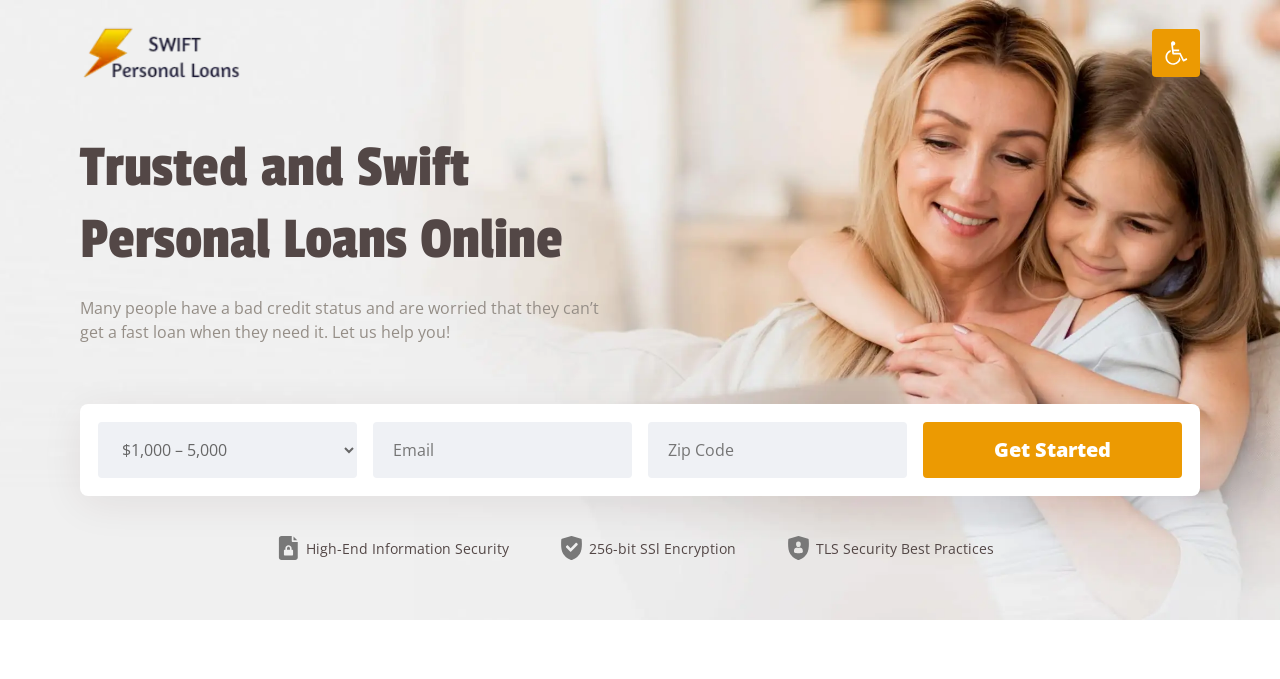Please find the bounding box for the UI component described as follows: "Get Started".

[0.721, 0.622, 0.923, 0.704]